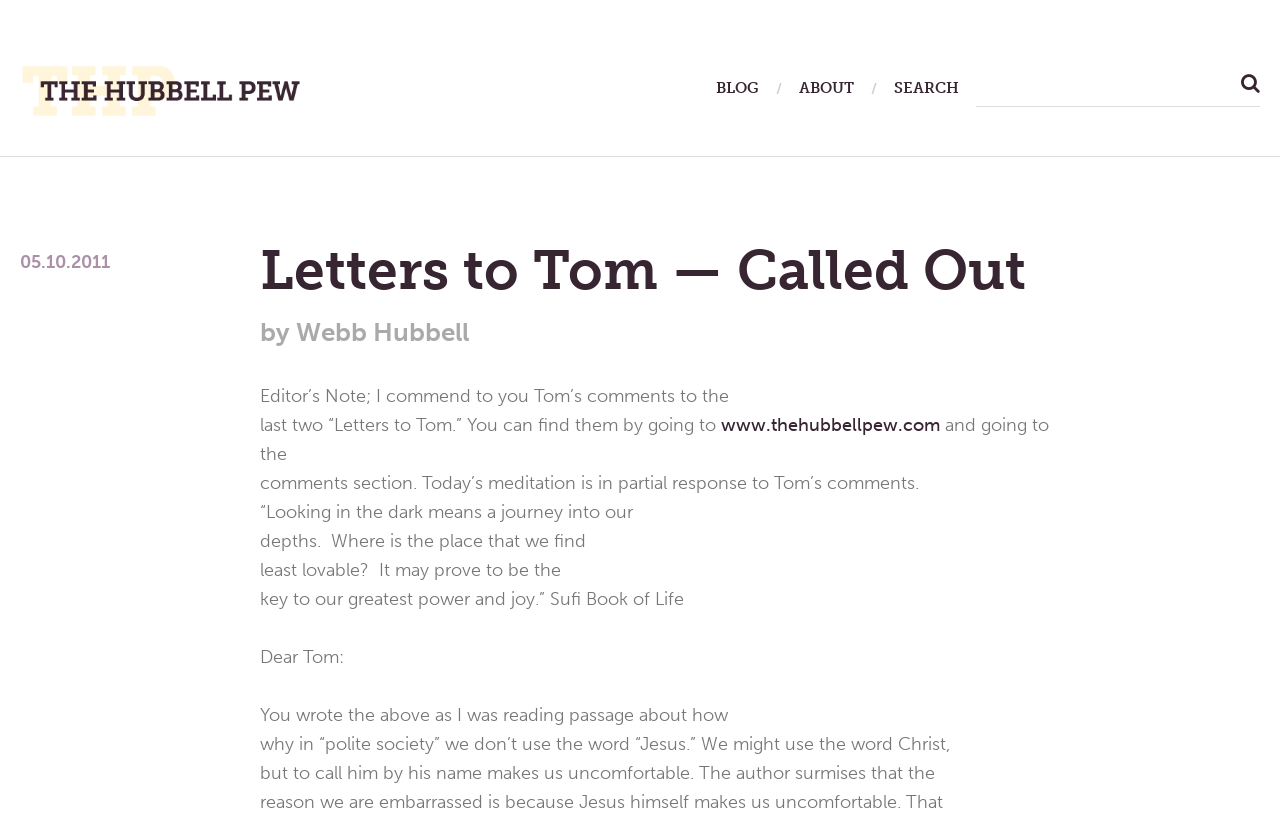What book is mentioned in the article?
Please provide a full and detailed response to the question.

I found the book by reading the article, where it says '“Looking in the dark means a journey into our depths. Where is the place that we find least lovable?” Sufi Book of Life'.